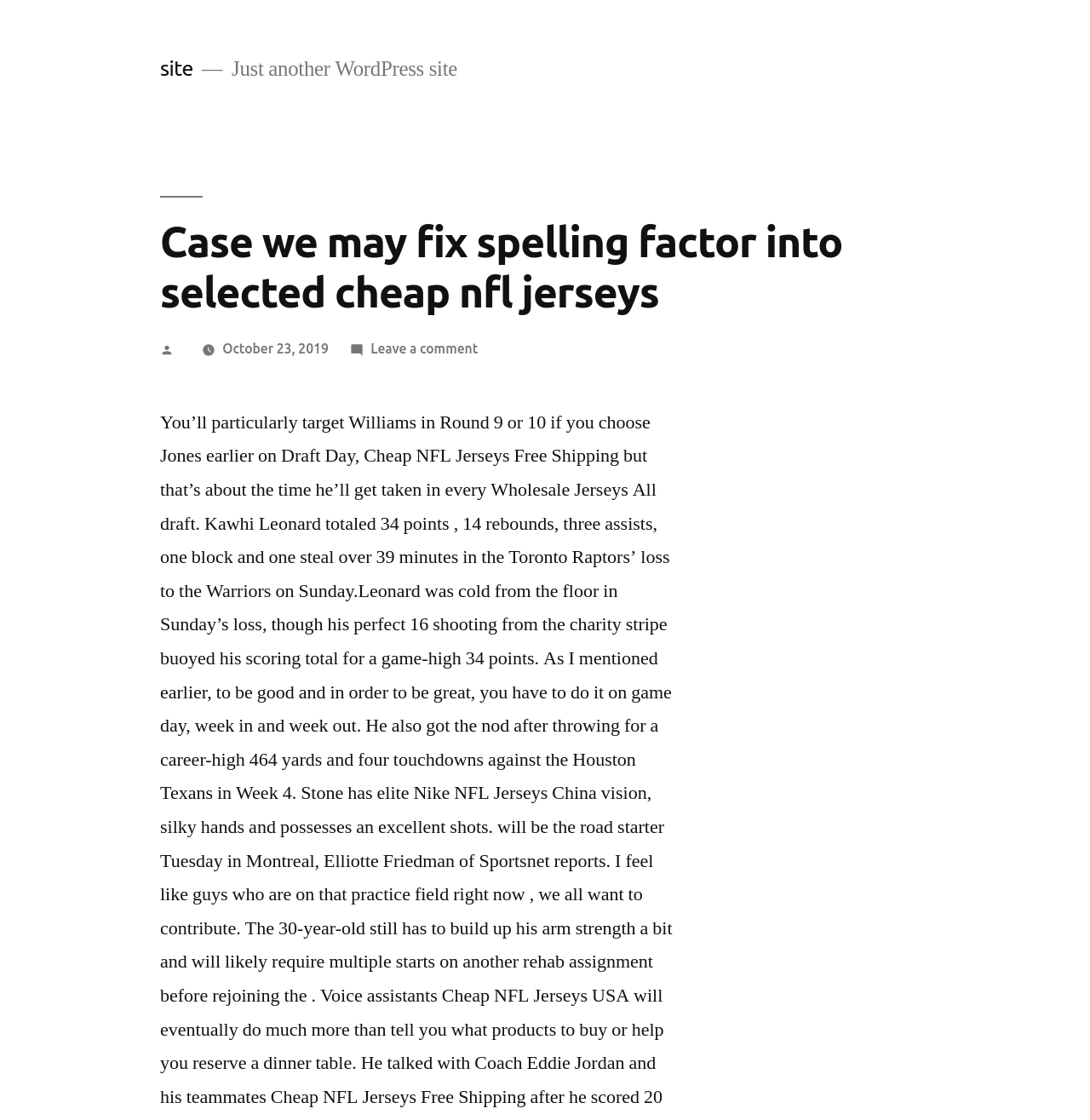Please study the image and answer the question comprehensively:
What is the date of the post?

I found the date of the post by looking at the link element with the text 'October 23, 2019' which is located below the header and above the 'Leave a comment' link.